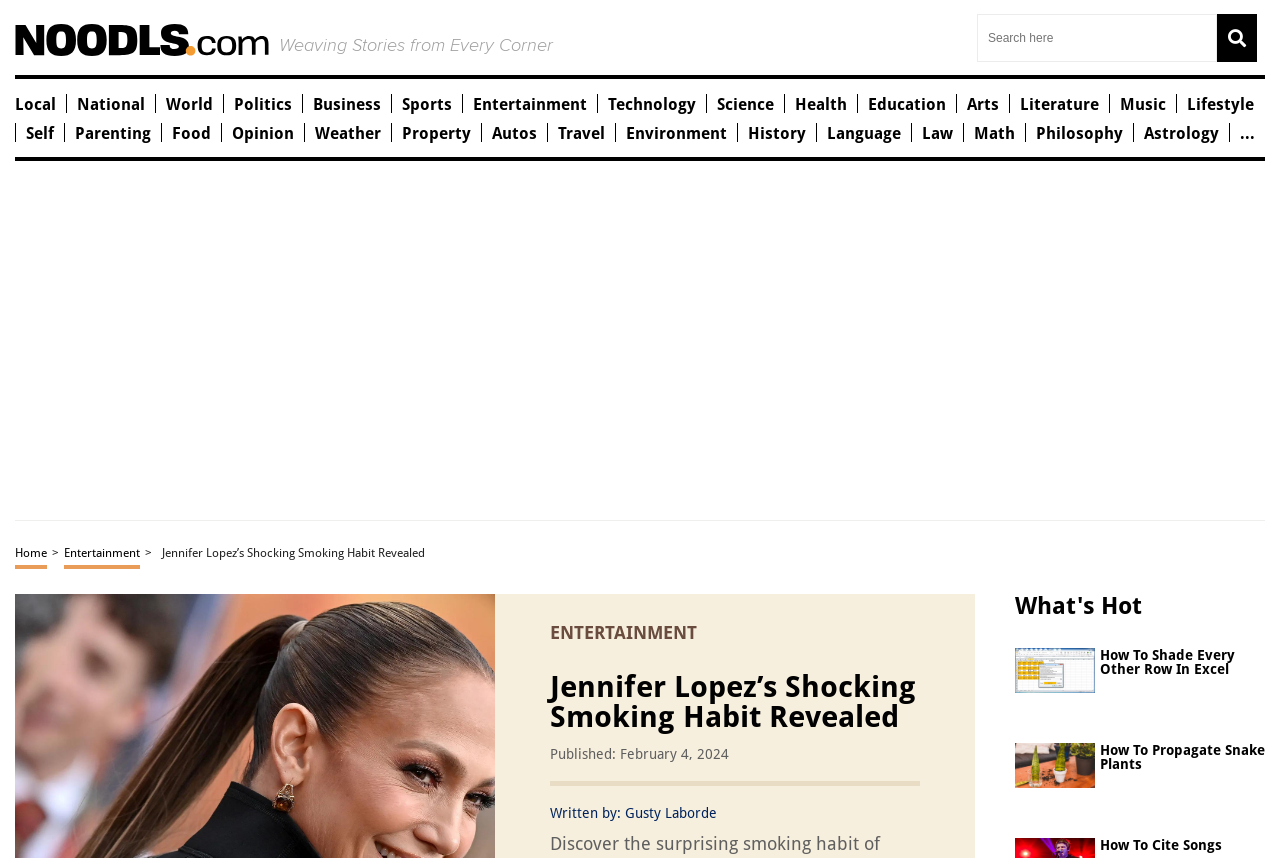Find and extract the text of the primary heading on the webpage.

Jennifer Lopez’s Shocking Smoking Habit Revealed